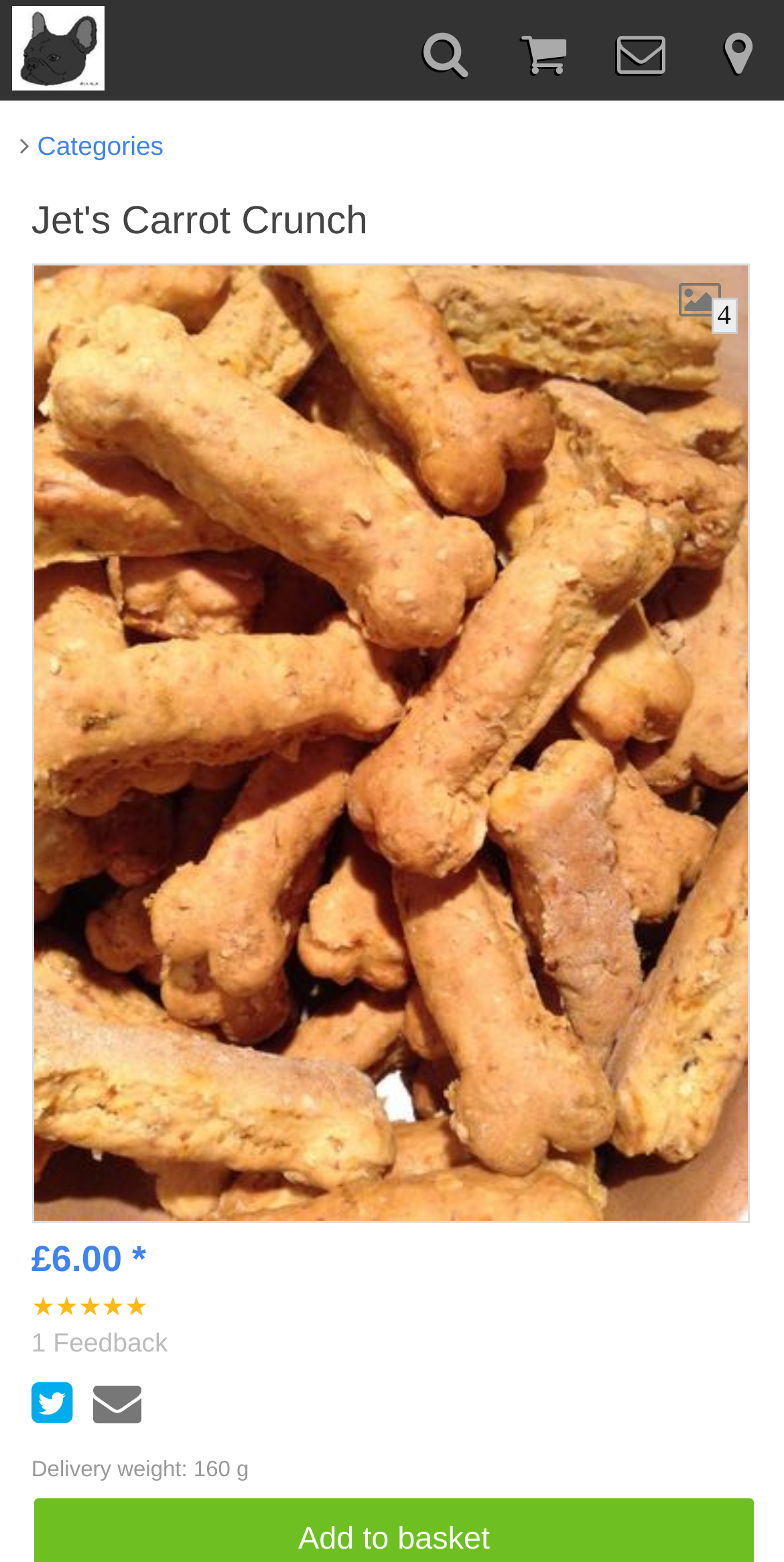Is there a image of the dog biscuit?
Refer to the image and give a detailed response to the question.

I determined the answer by looking at the image element with the text 'Jet's Carrot Crunch' which is likely to be an image of the dog biscuit.